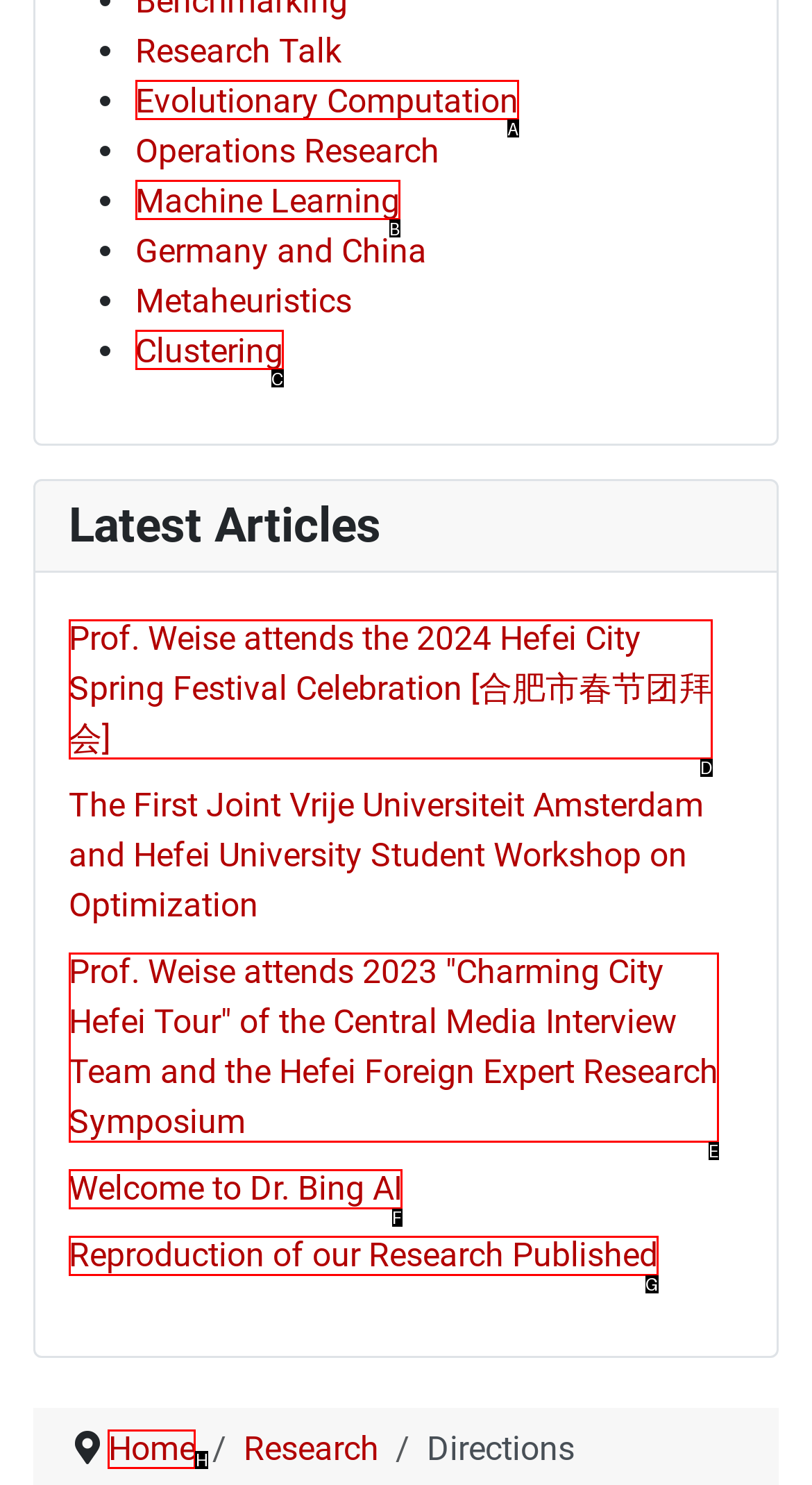Point out the option that needs to be clicked to fulfill the following instruction: Go to Home
Answer with the letter of the appropriate choice from the listed options.

H